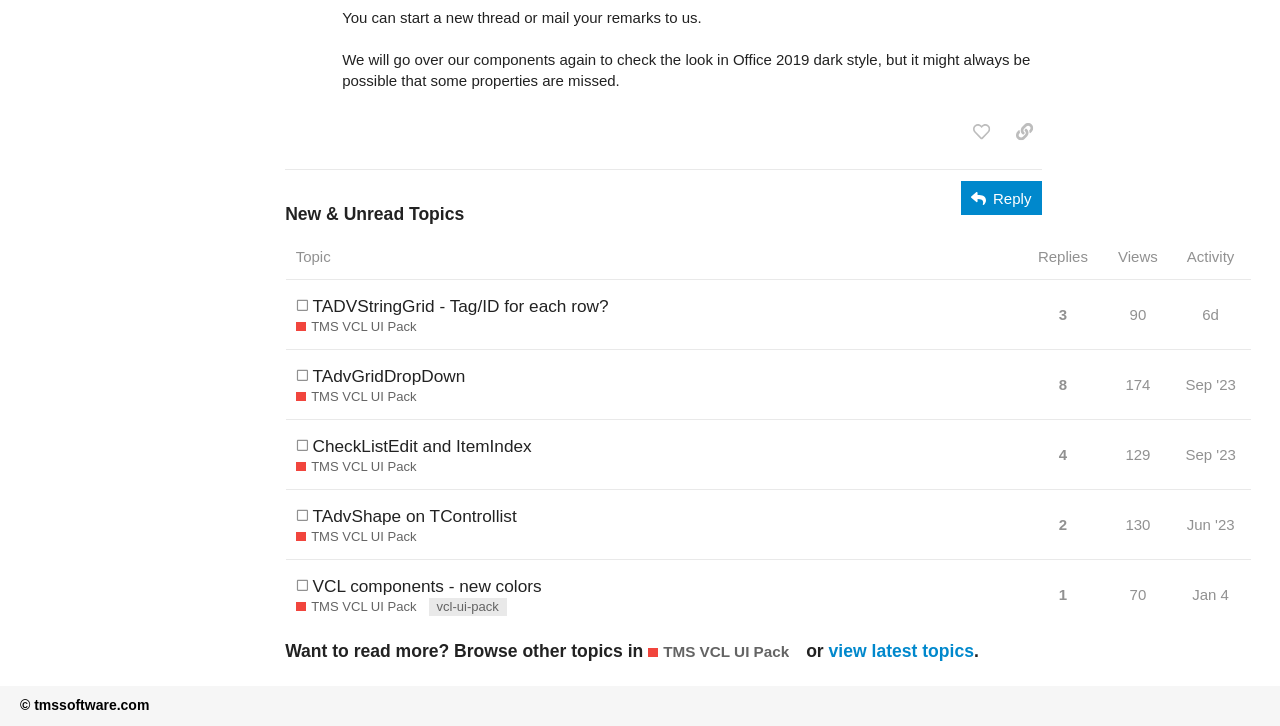What is the most viewed topic?
Give a one-word or short phrase answer based on the image.

TADVStringGrid - Tag/ID for each row?